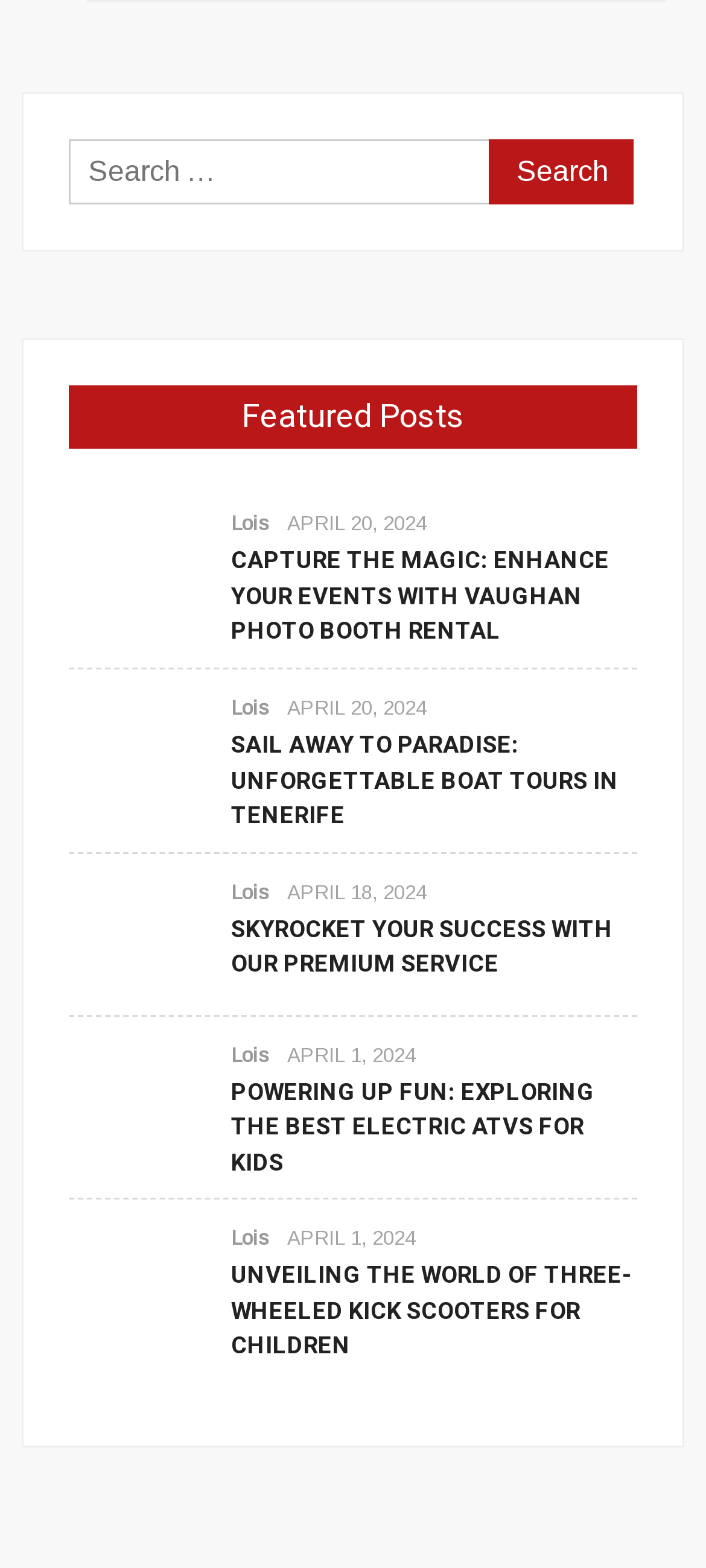What is the title of the first article?
Please provide a single word or phrase as the answer based on the screenshot.

Capture The Magic: Enhance Your Events with Vaughan Photo Booth Rental